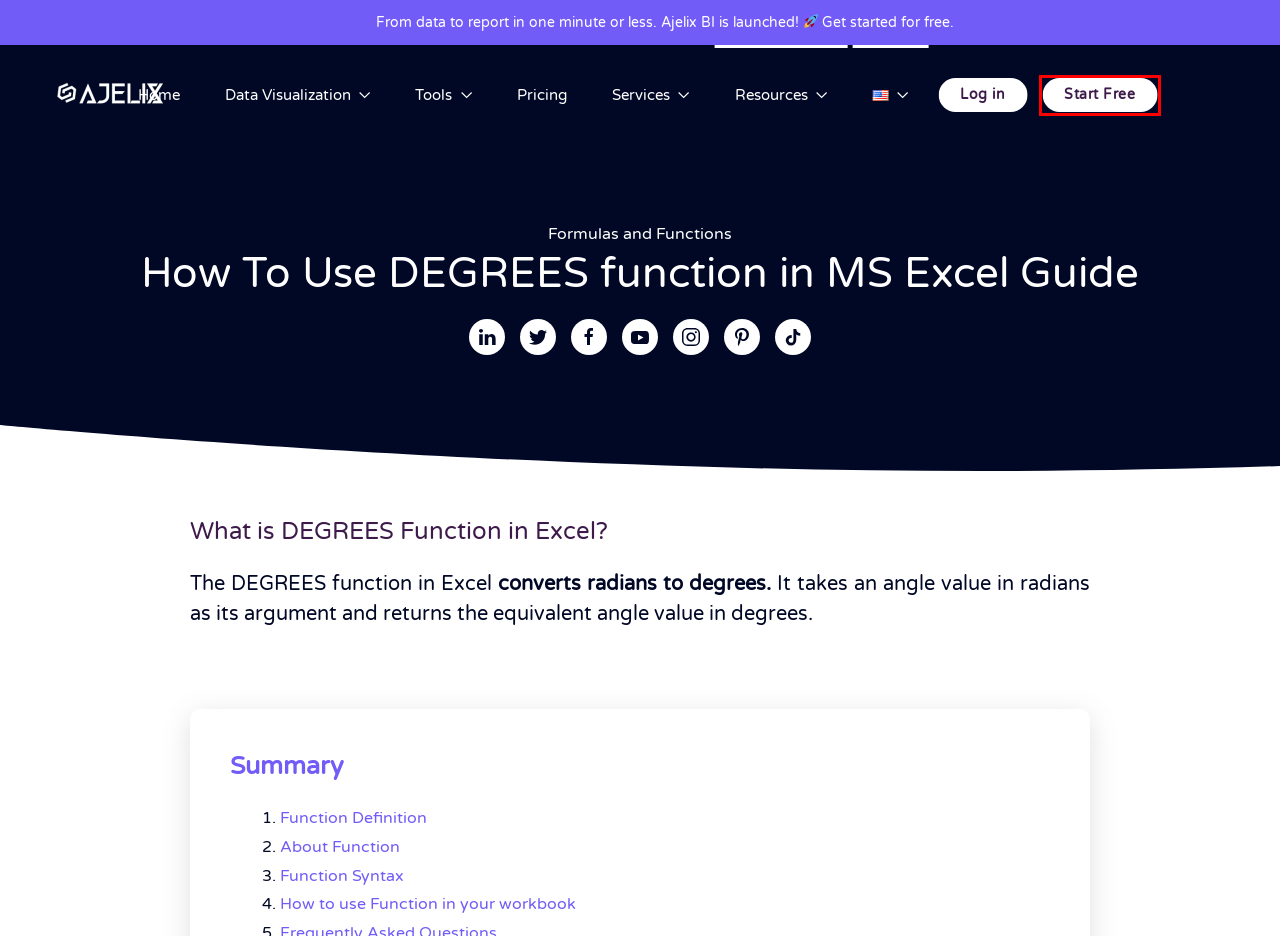You’re provided with a screenshot of a webpage that has a red bounding box around an element. Choose the best matching webpage description for the new page after clicking the element in the red box. The options are:
A. Services - Excel Services - Web Development - Ajelix
B. Resources - Ajelix
C. Register - Ajelix Portal
D. Formulas and Functions - Excel Functions Tutorial - Ajelix
E. Pricing - Ajelix
F. Data Visualization Made Easy - Create Stunning Reports Fast - Ajelix
G. Excel Formula Generator & AI Excel Tools & Business Intelligence
H. Log in - Ajelix Portal

C